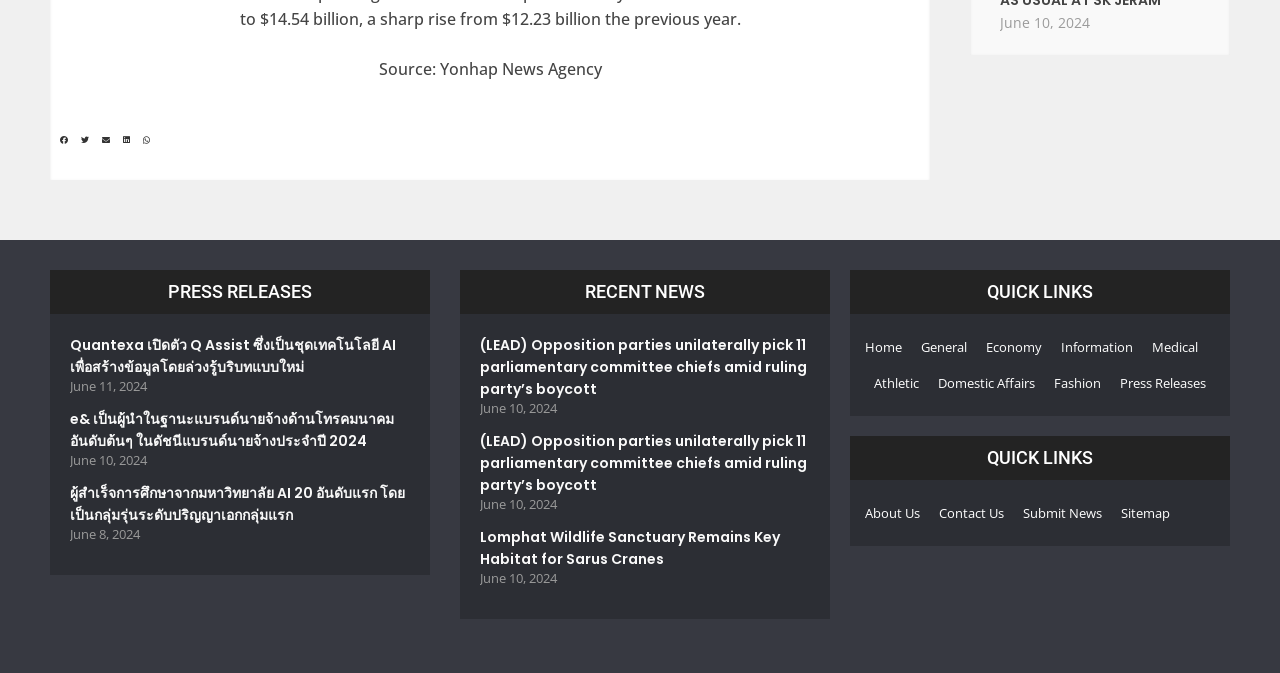Specify the bounding box coordinates of the area to click in order to execute this command: 'Click the You in? Let's talk link'. The coordinates should consist of four float numbers ranging from 0 to 1, and should be formatted as [left, top, right, bottom].

None